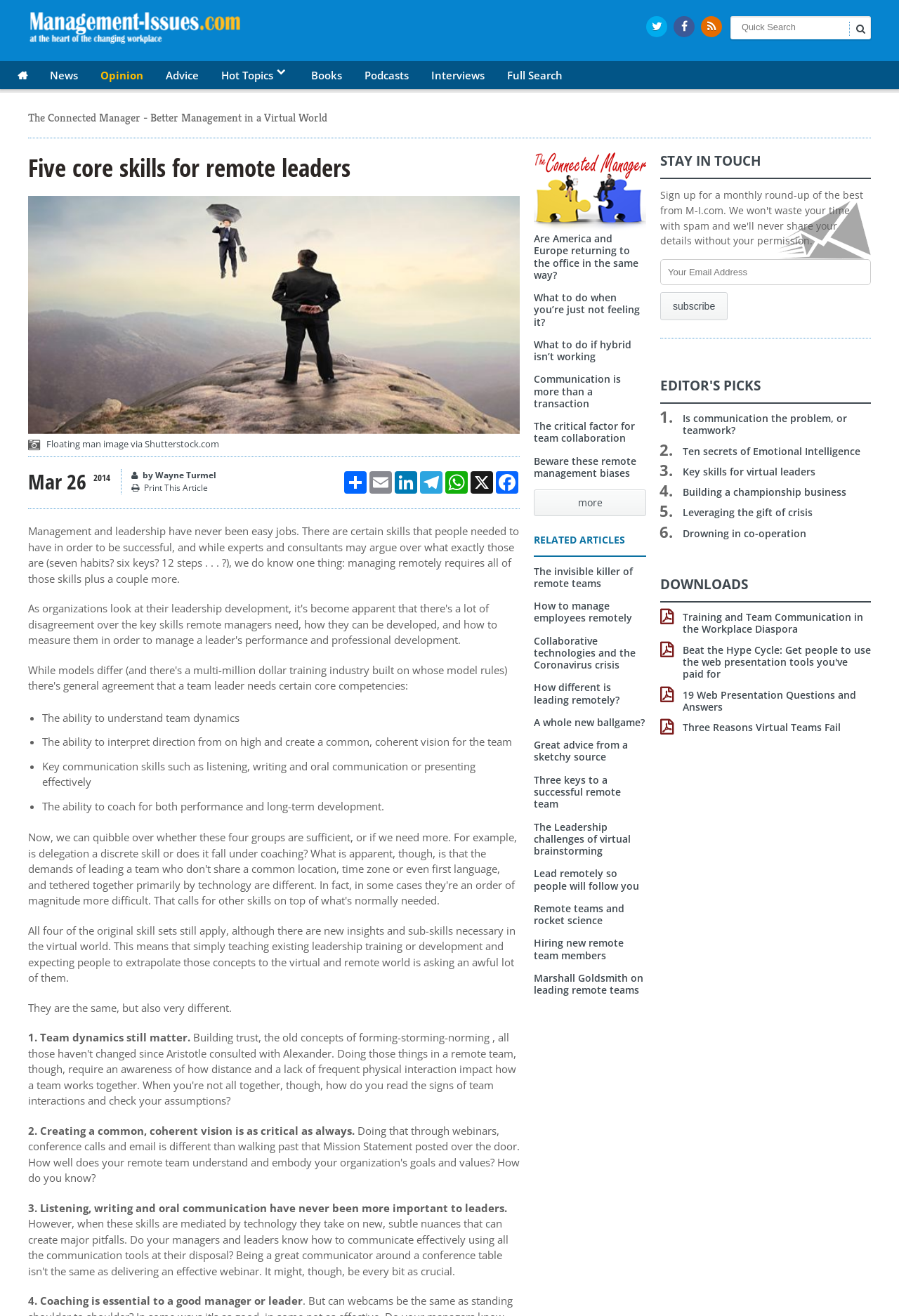Determine the bounding box coordinates for the area that needs to be clicked to fulfill this task: "Search for something". The coordinates must be given as four float numbers between 0 and 1, i.e., [left, top, right, bottom].

[0.812, 0.012, 0.969, 0.03]